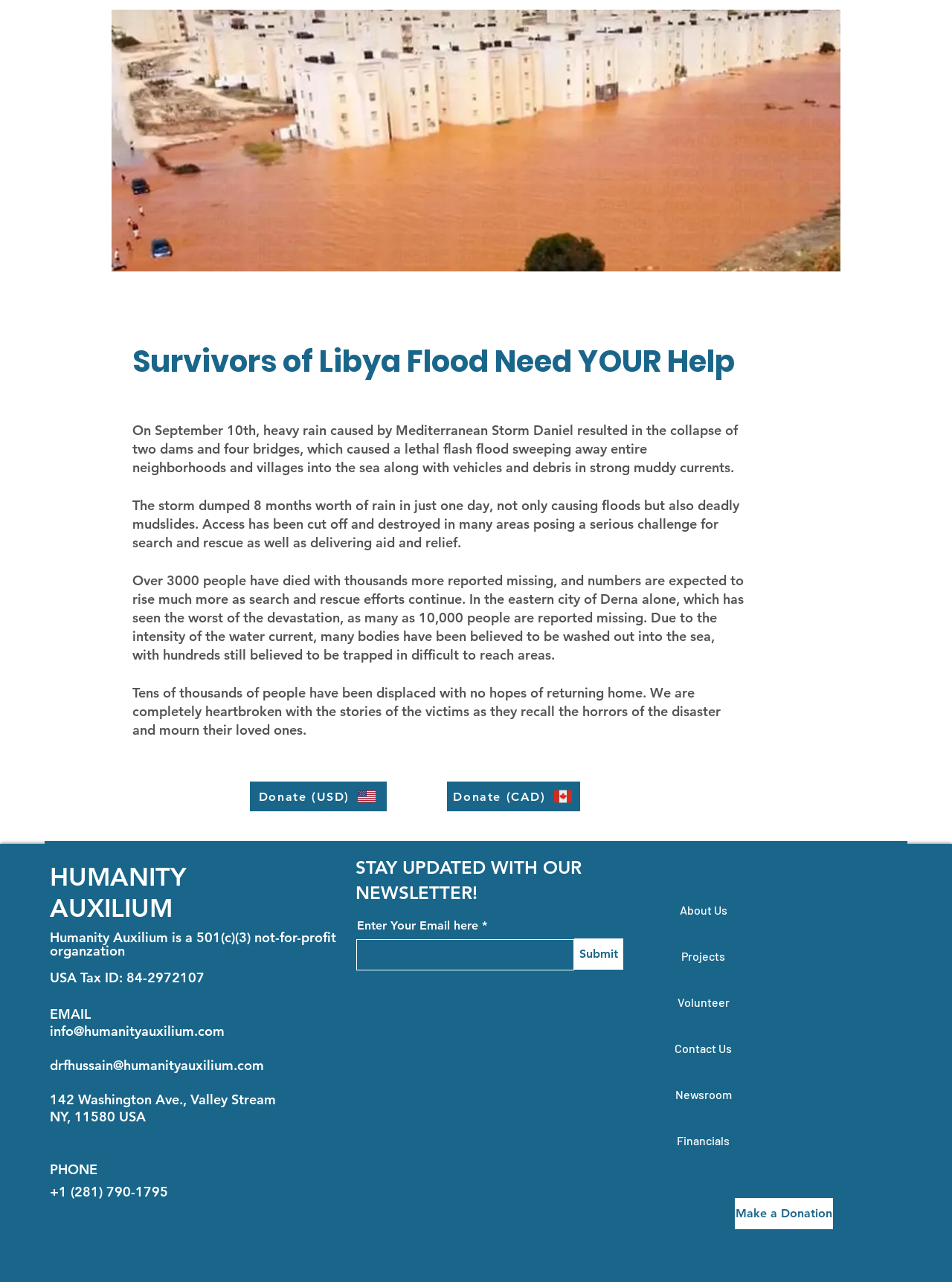Determine the bounding box coordinates of the clickable region to carry out the instruction: "Enter email to stay updated".

[0.374, 0.733, 0.603, 0.757]